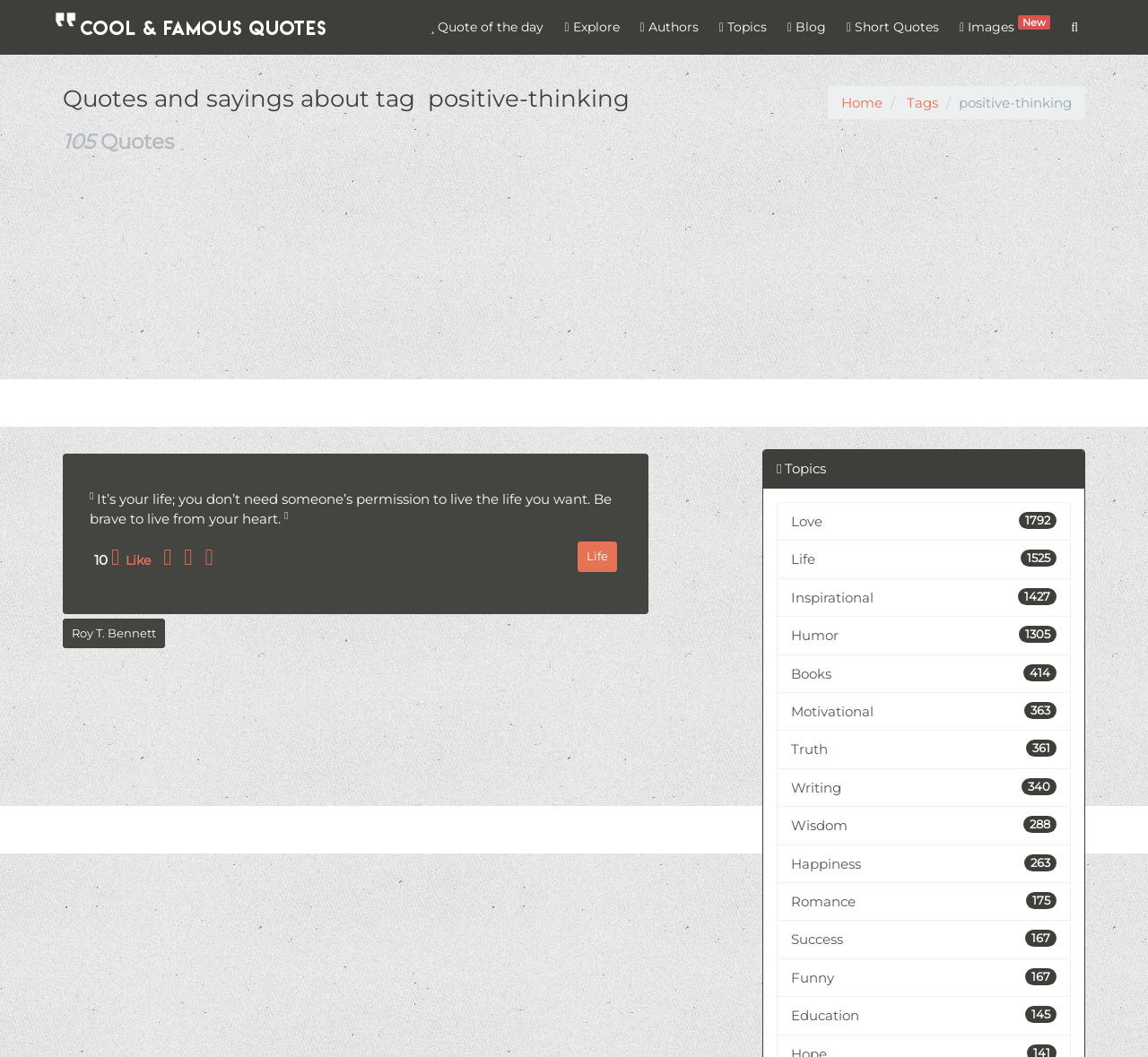Based on the element description, predict the bounding box coordinates (top-left x, top-left y, bottom-right x, bottom-right y) for the UI element in the screenshot: Topics

[0.615, 0.0, 0.674, 0.051]